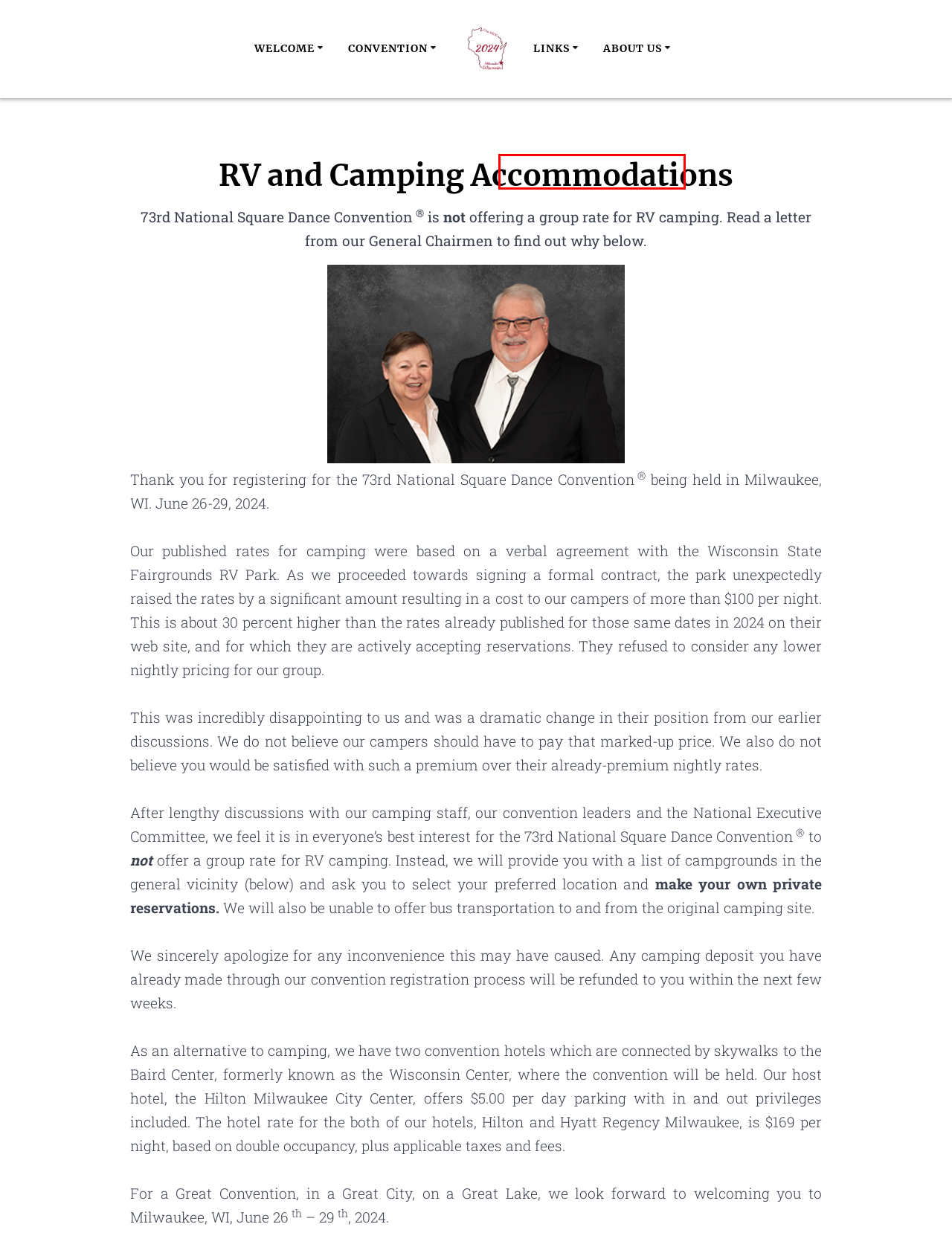You have received a screenshot of a webpage with a red bounding box indicating a UI element. Please determine the most fitting webpage description that matches the new webpage after clicking on the indicated element. The choices are:
A. Wisconsin Singers – 73rd National Square Dance Convention®
B. Great Ice Cream! – 73rd National Square Dance Convention®
C. DoubleTree – 73rd National Square Dance Convention®
D. Meet the Team – 73rd National Square Dance Convention®
E. Education Sessions – 73rd National Square Dance Convention®
F. Parking – 73rd National Square Dance Convention®
G. Links – 73rd National Square Dance Convention®
H. Milwaukee Has Great Things To Do! – 73rd National Square Dance Convention®

C